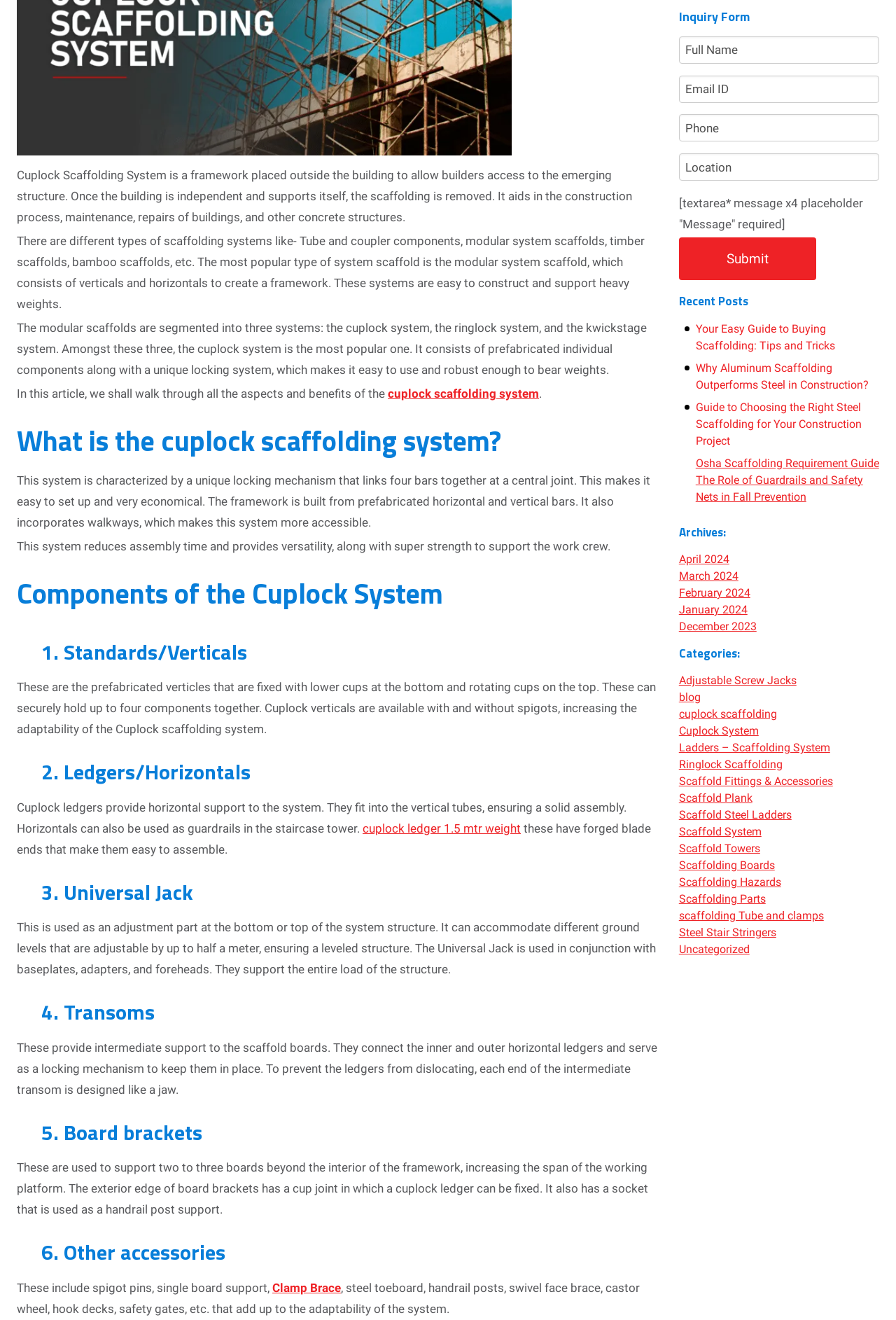Find the bounding box coordinates for the HTML element specified by: "Uncategorized".

[0.758, 0.714, 0.837, 0.724]